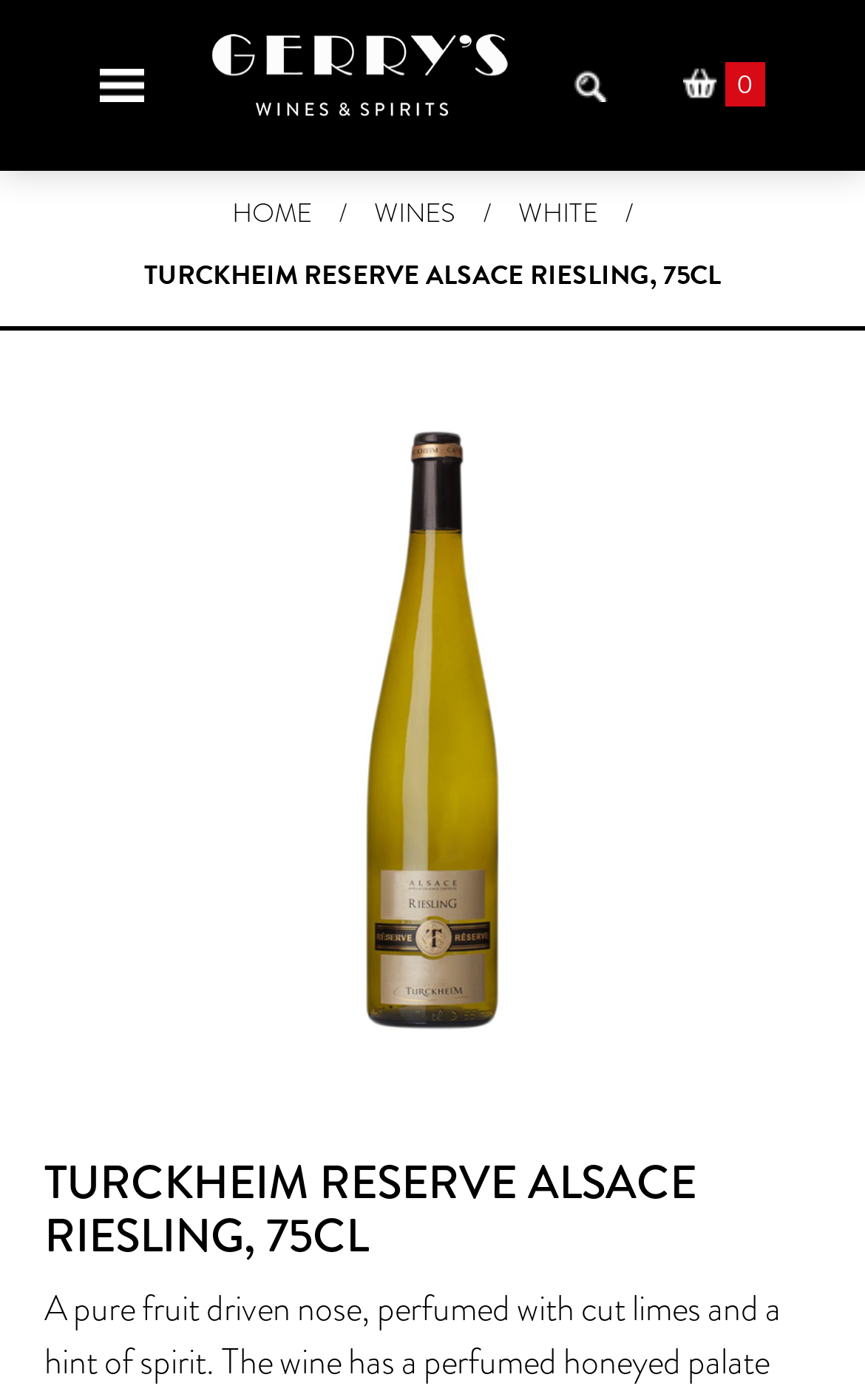Answer the following query concisely with a single word or phrase:
What is the size of the wine bottle?

75cl